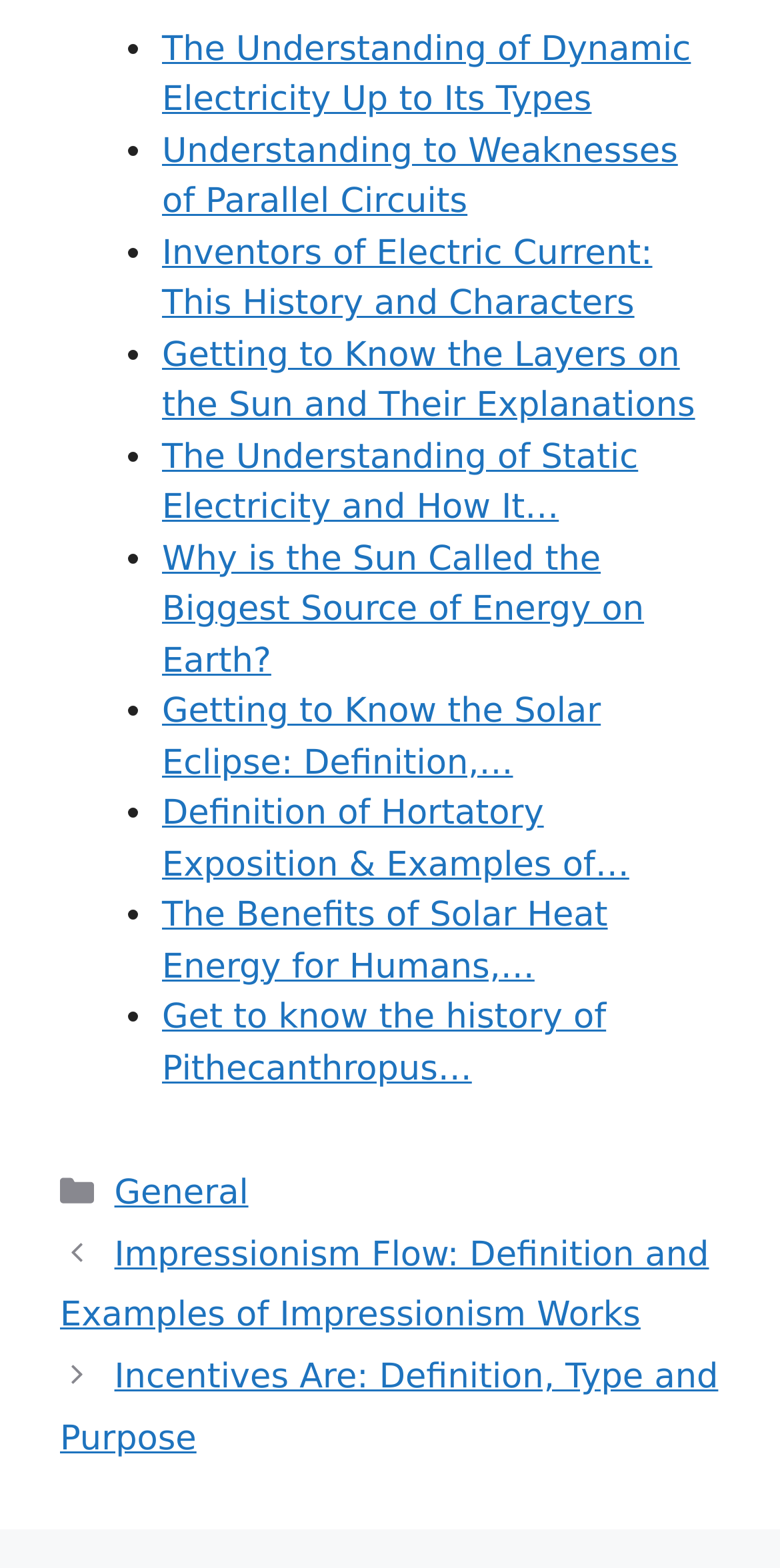Provide the bounding box coordinates of the section that needs to be clicked to accomplish the following instruction: "Read the post about impressionism flow."

[0.077, 0.788, 0.909, 0.852]